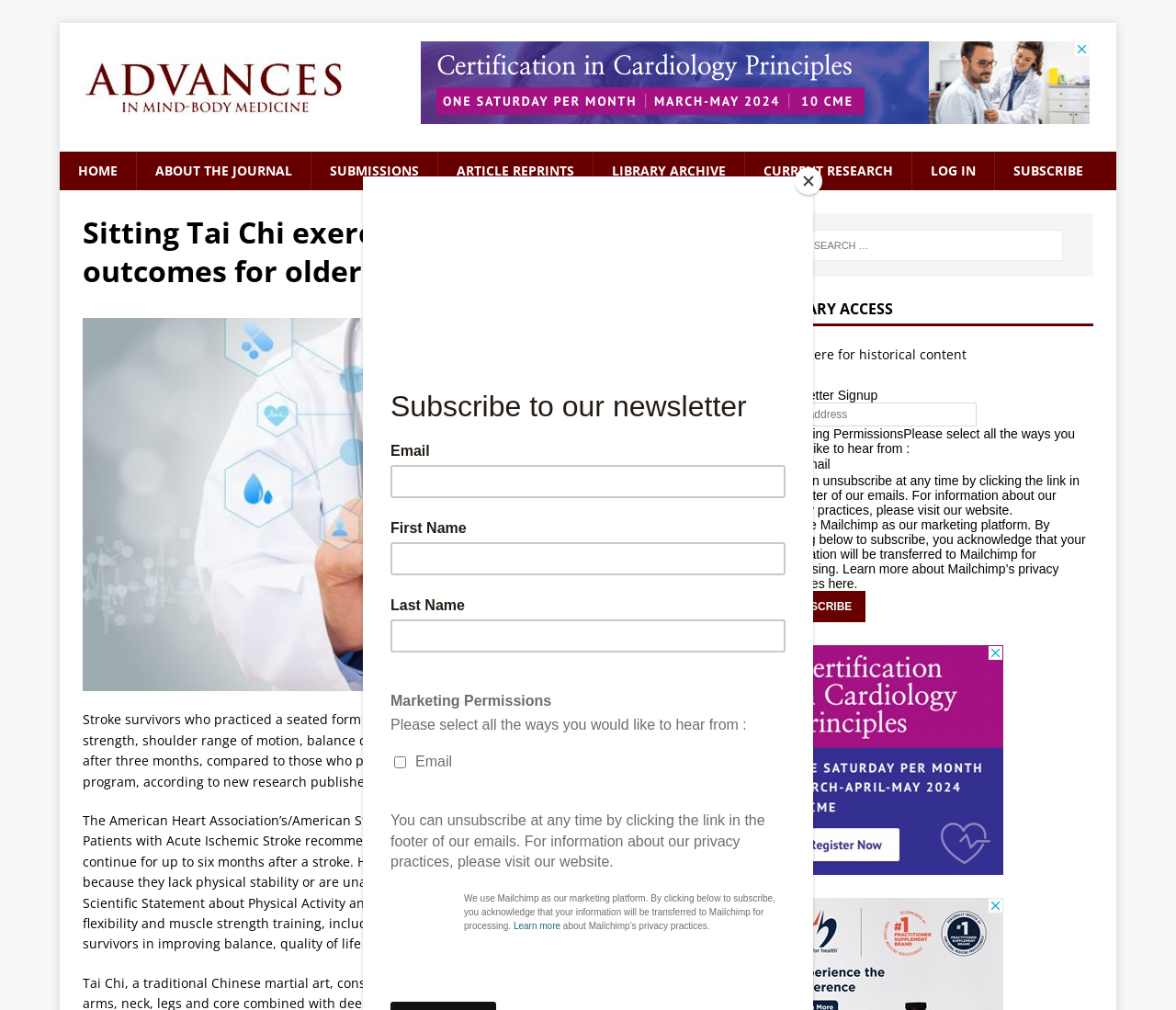Determine the bounding box coordinates of the clickable element necessary to fulfill the instruction: "Click the 'HOME' link". Provide the coordinates as four float numbers within the 0 to 1 range, i.e., [left, top, right, bottom].

[0.051, 0.15, 0.116, 0.189]